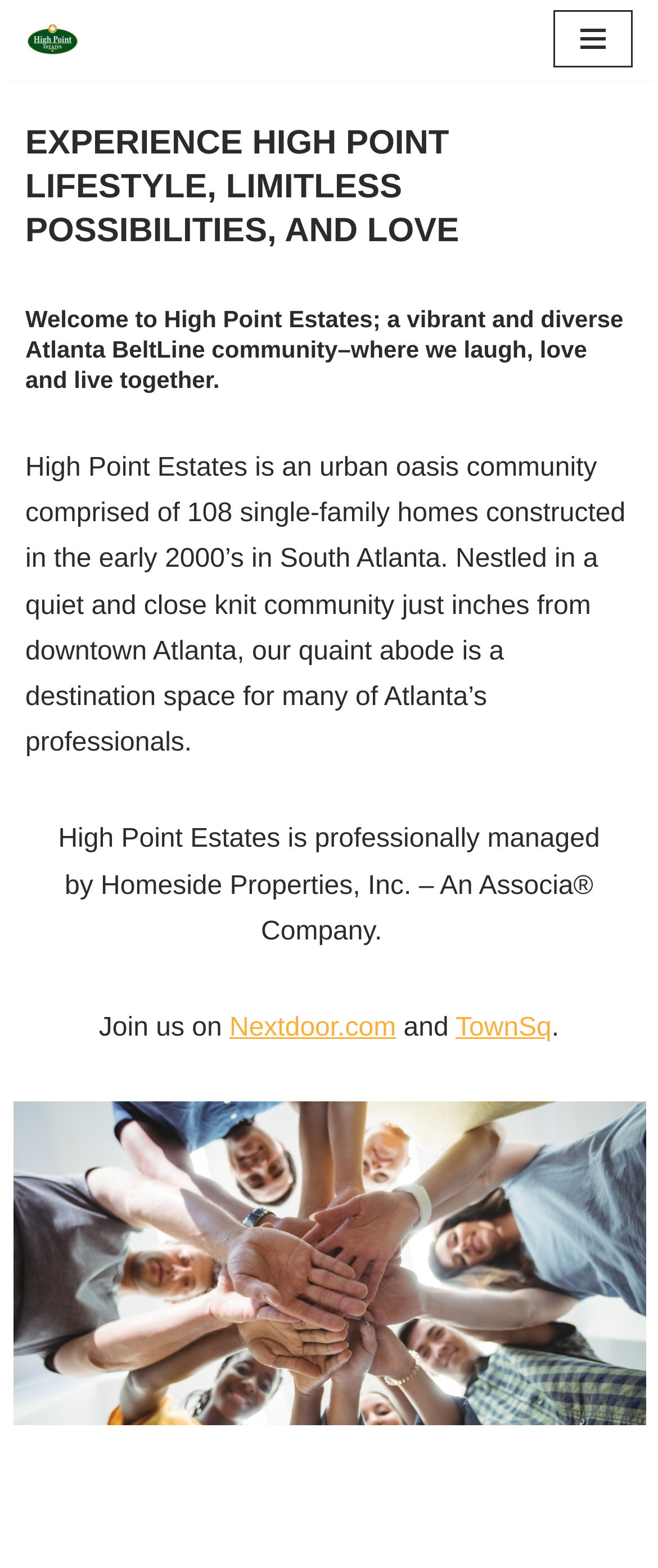Given the element description "Nextdoor.com", identify the bounding box of the corresponding UI element.

[0.349, 0.646, 0.602, 0.665]